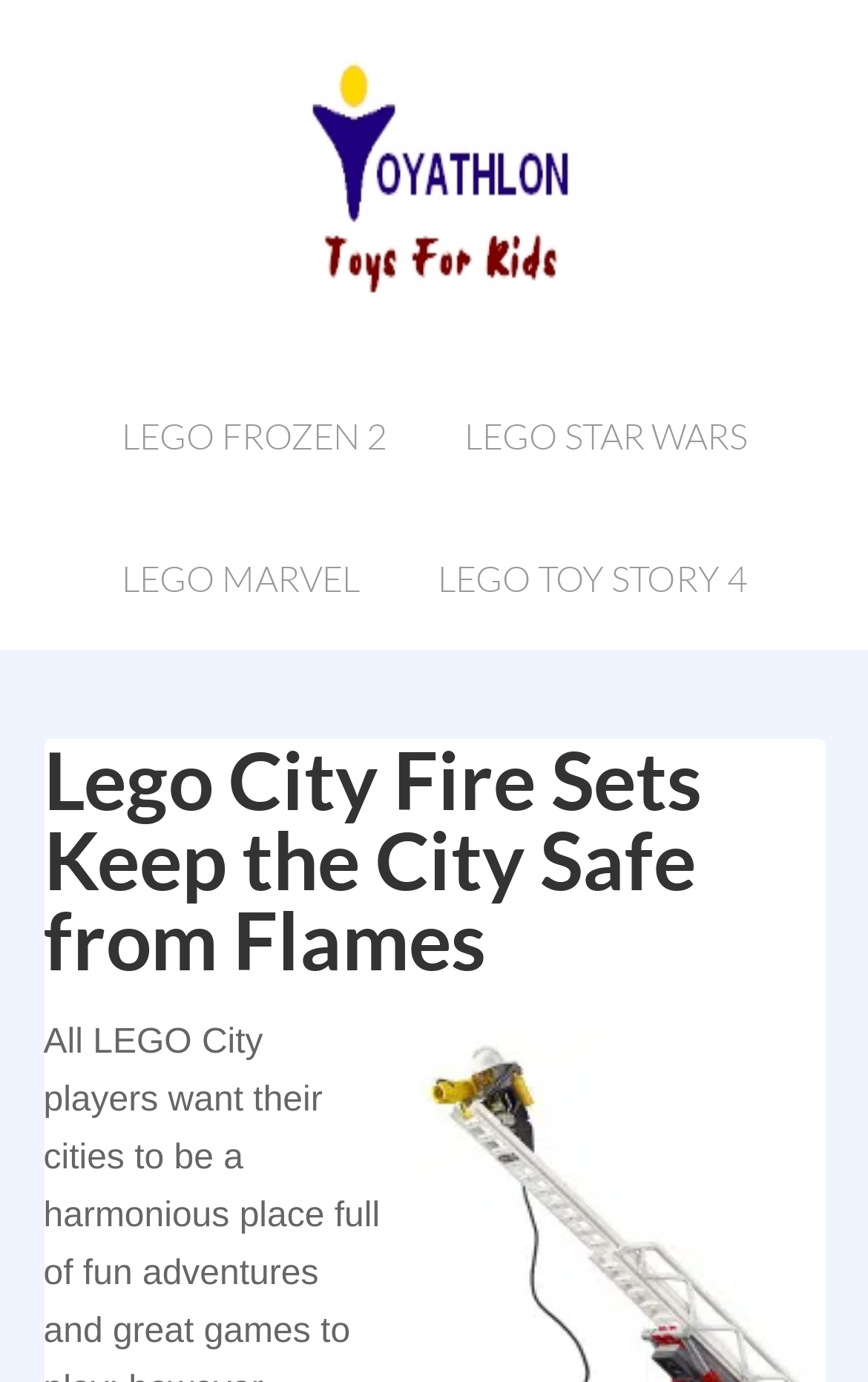What is the width of the TOYATHLON link? From the image, respond with a single word or brief phrase.

1.0